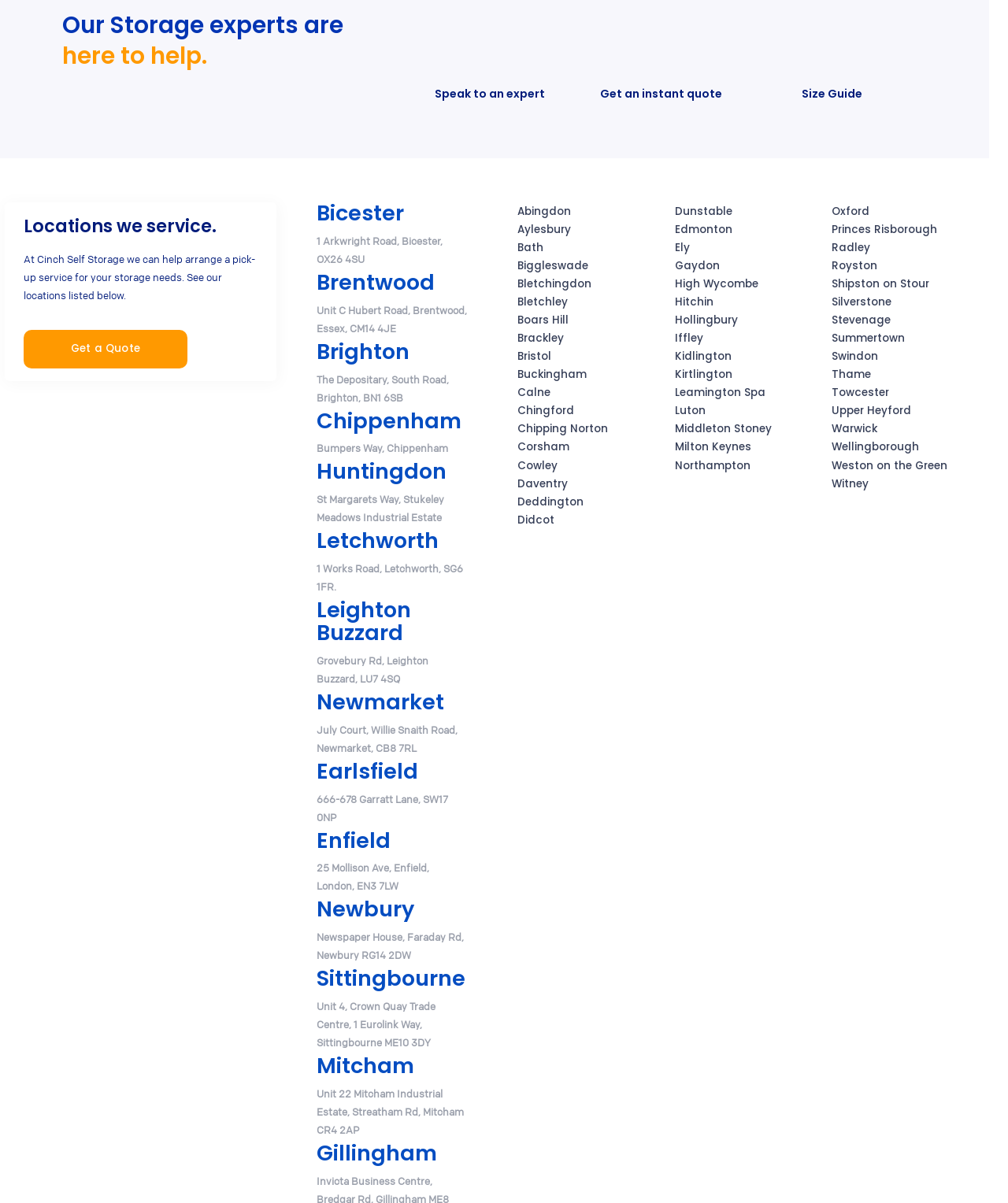How many locations does Cinch Self Storage serve?
Using the information from the image, give a concise answer in one word or a short phrase.

Multiple